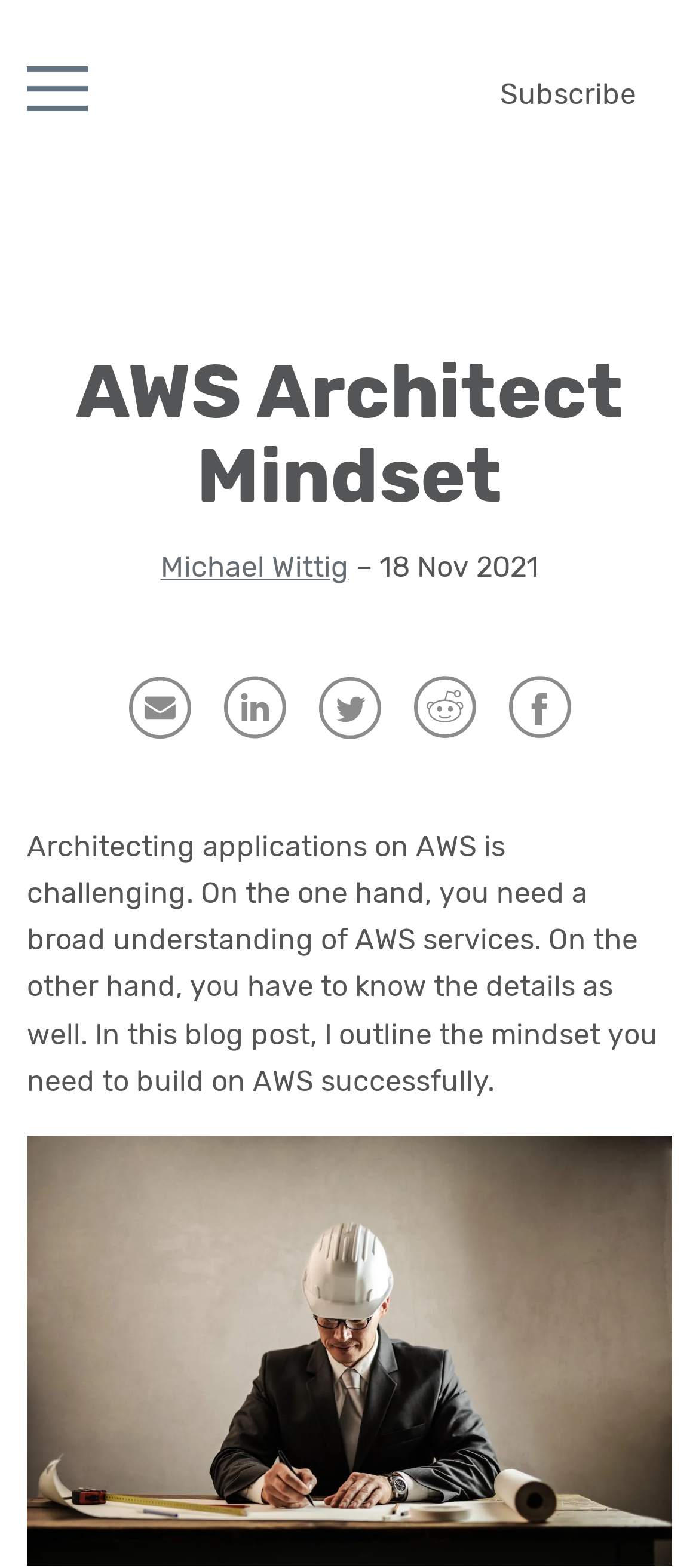Kindly determine the bounding box coordinates for the clickable area to achieve the given instruction: "Go to Jewishbyte".

None